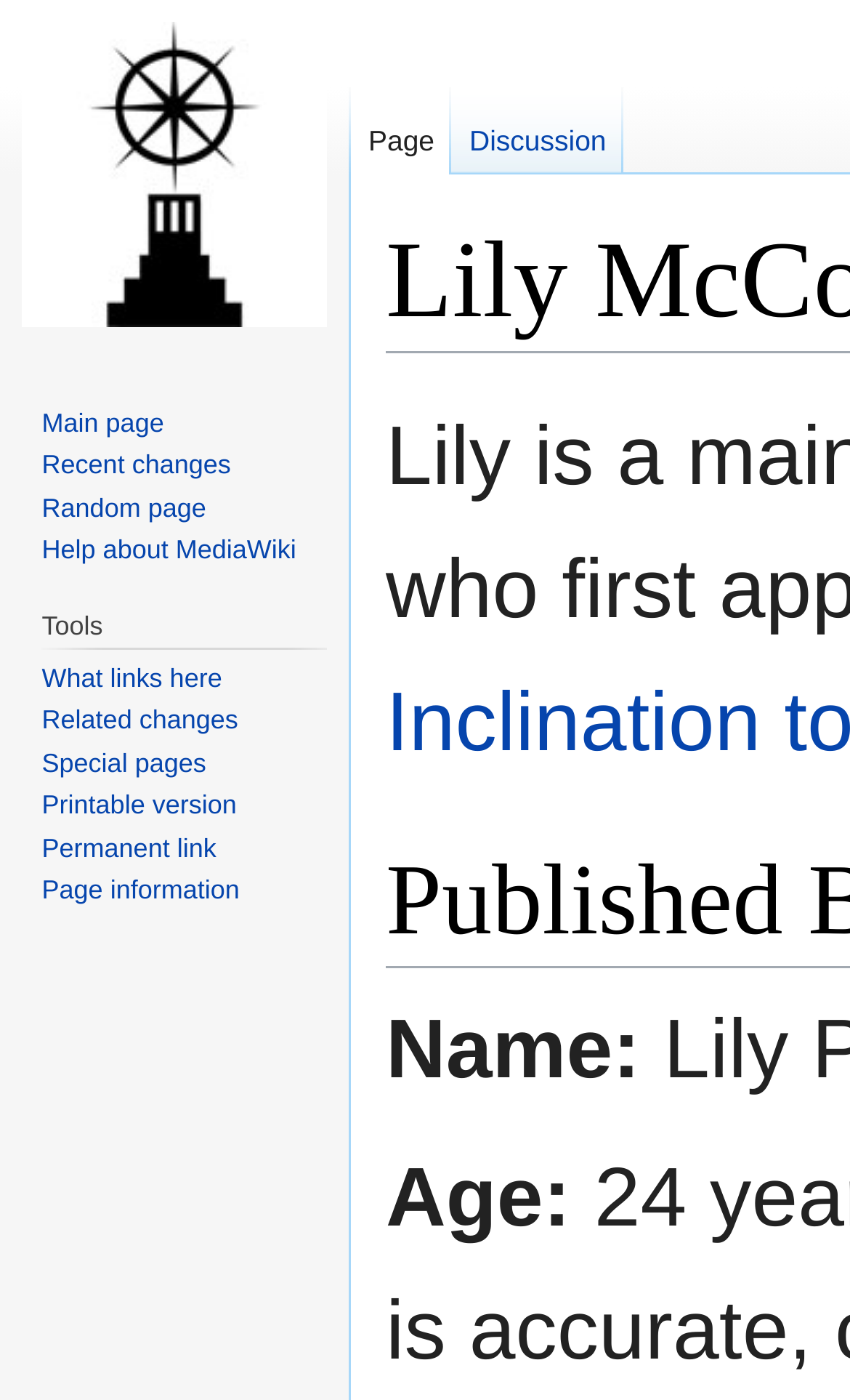Identify the bounding box coordinates for the region of the element that should be clicked to carry out the instruction: "View recent changes". The bounding box coordinates should be four float numbers between 0 and 1, i.e., [left, top, right, bottom].

[0.049, 0.321, 0.272, 0.343]